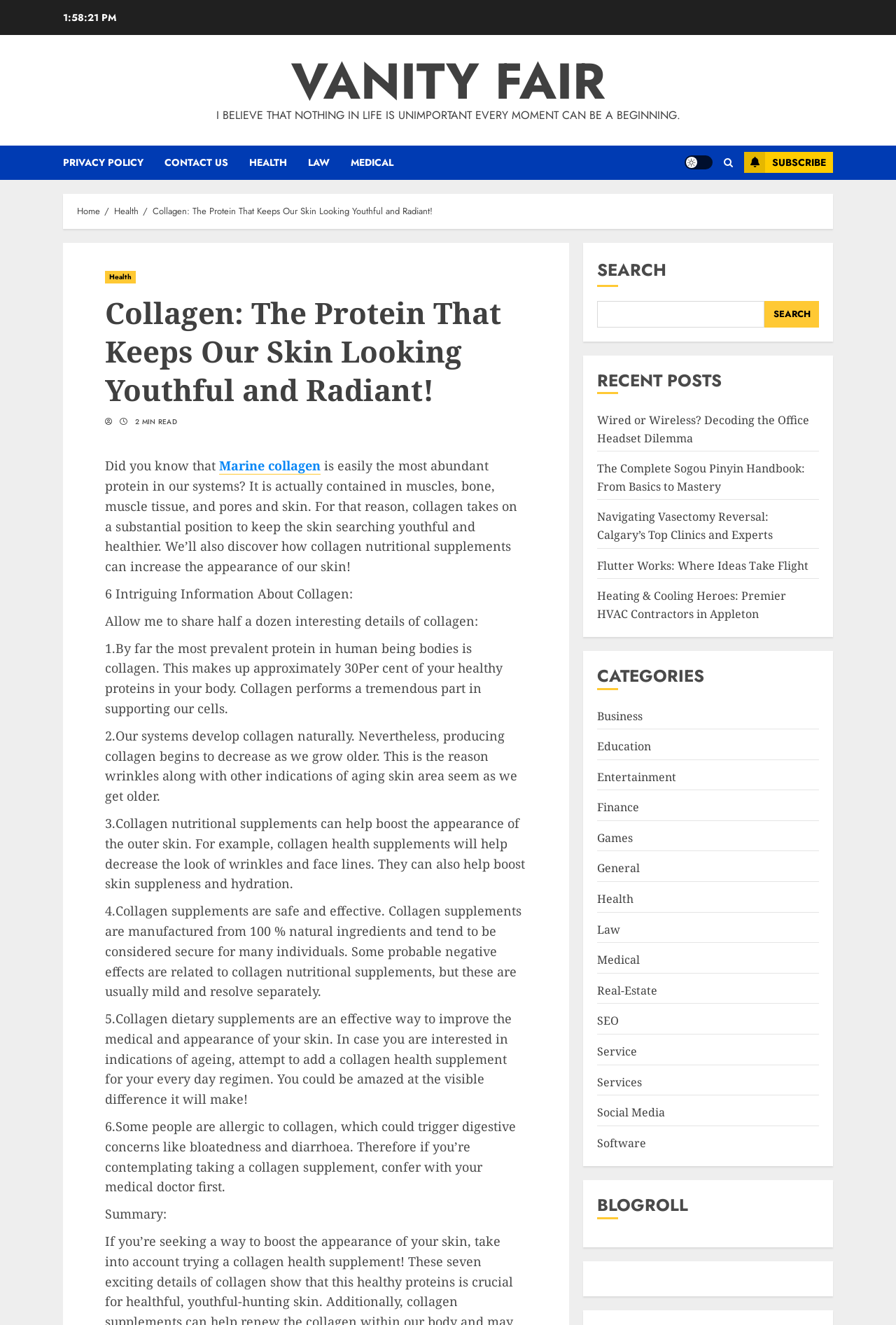From the element description parent_node: SEARCH name="s", predict the bounding box coordinates of the UI element. The coordinates must be specified in the format (top-left x, top-left y, bottom-right x, bottom-right y) and should be within the 0 to 1 range.

[0.667, 0.227, 0.853, 0.247]